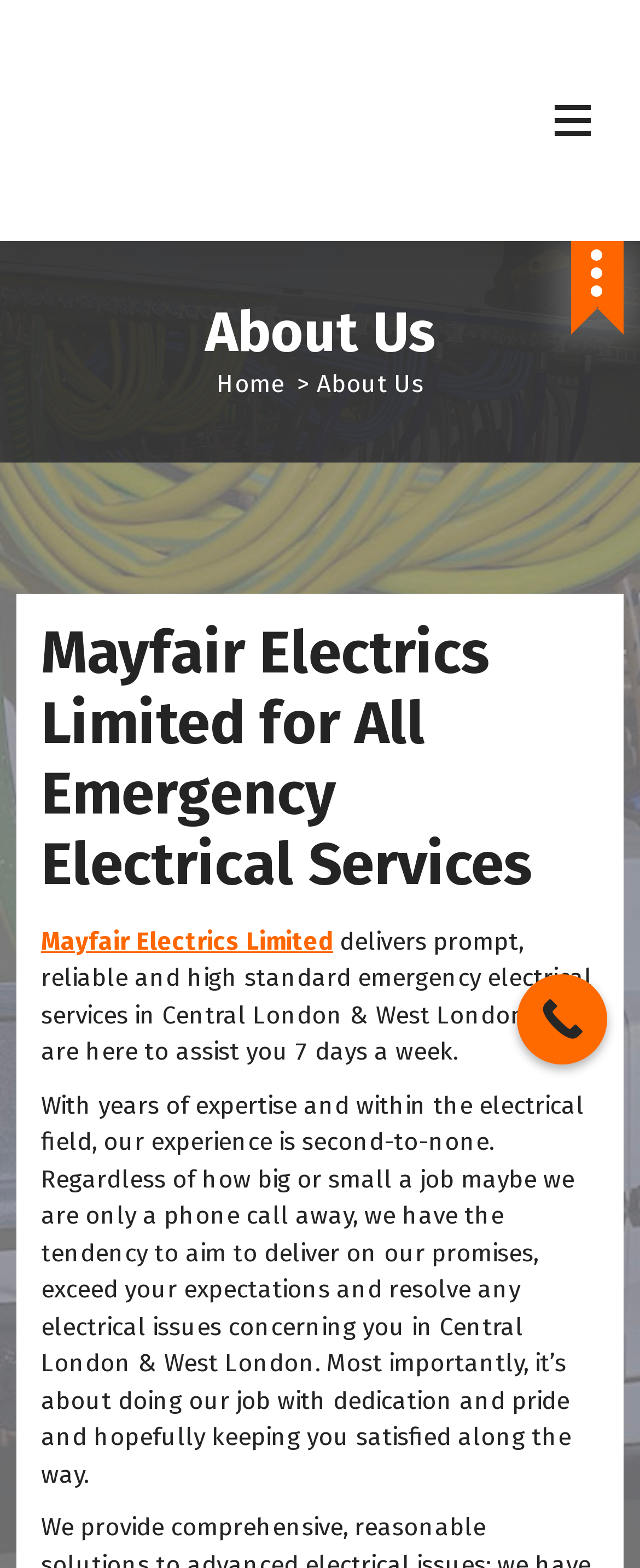Use a single word or phrase to answer the question: What is the purpose of the 'Call Now Button'?

To contact Mayfair Electrics Limited